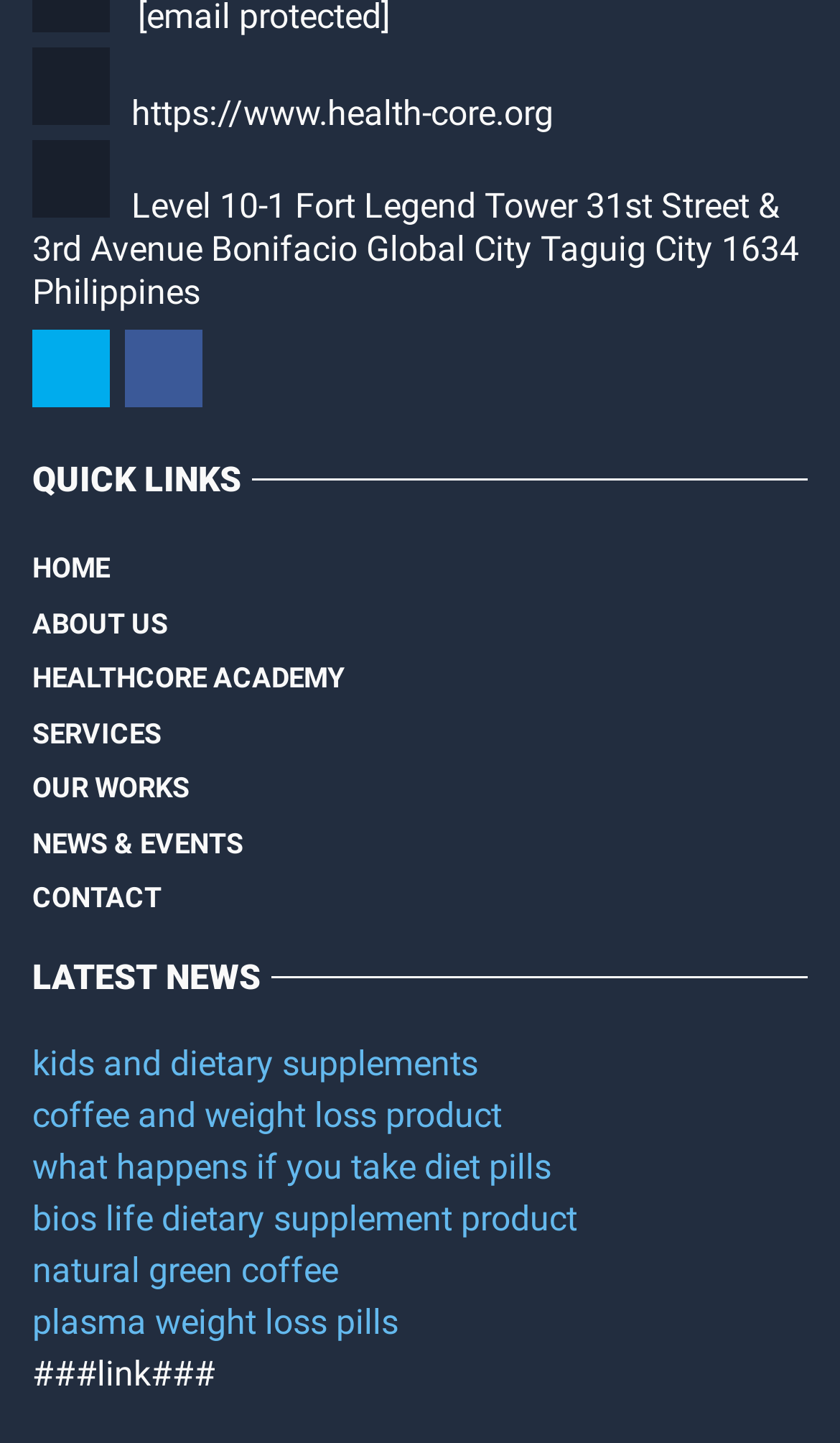Locate the bounding box coordinates of the item that should be clicked to fulfill the instruction: "visit the health-core website".

[0.156, 0.065, 0.659, 0.093]